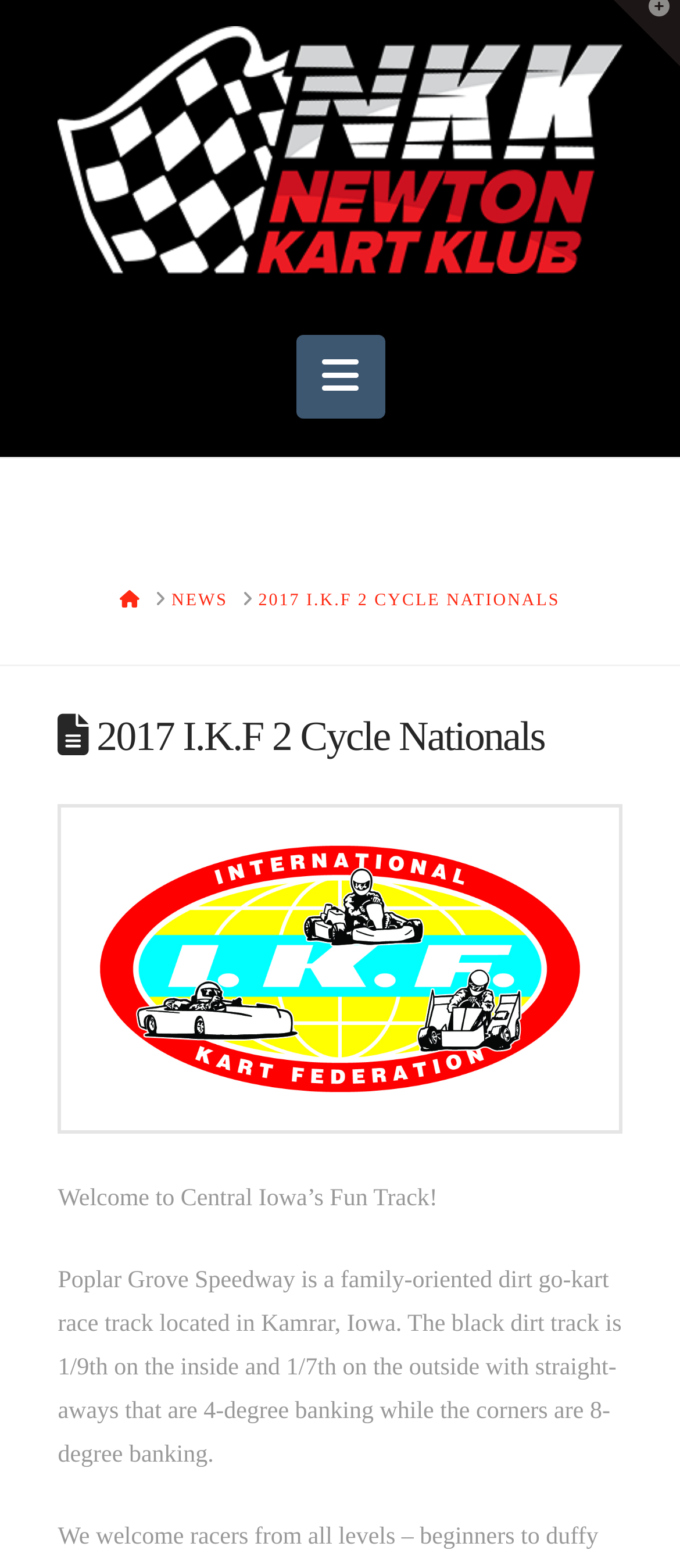Explain in detail what you observe on this webpage.

The webpage is about Poplar Grove Speedway, a family-oriented dirt go-kart race track in Kamrar, Iowa. At the top left, there is a link to "Newton Kart Klub" accompanied by an image with the same name. Next to it, on the right, is a navigation button labeled "Navigation". 

Below the navigation button, there is a layout table that spans the width of the page. Within this table, there is a heading and a breadcrumb navigation section. The breadcrumb navigation section contains three links: "HOME", "NEWS", and "2017 I.K.F 2 CYCLE NATIONALS". 

Further down, there is a header section with a heading that reads "2017 I.K.F 2 Cycle Nationals". Below this header, there are two blocks of text. The first block reads "Welcome to Central Iowa’s Fun Track!" and the second block provides a detailed description of the speedway, including its size, banking, and location. 

At the top right corner of the page, there is a button with no label.